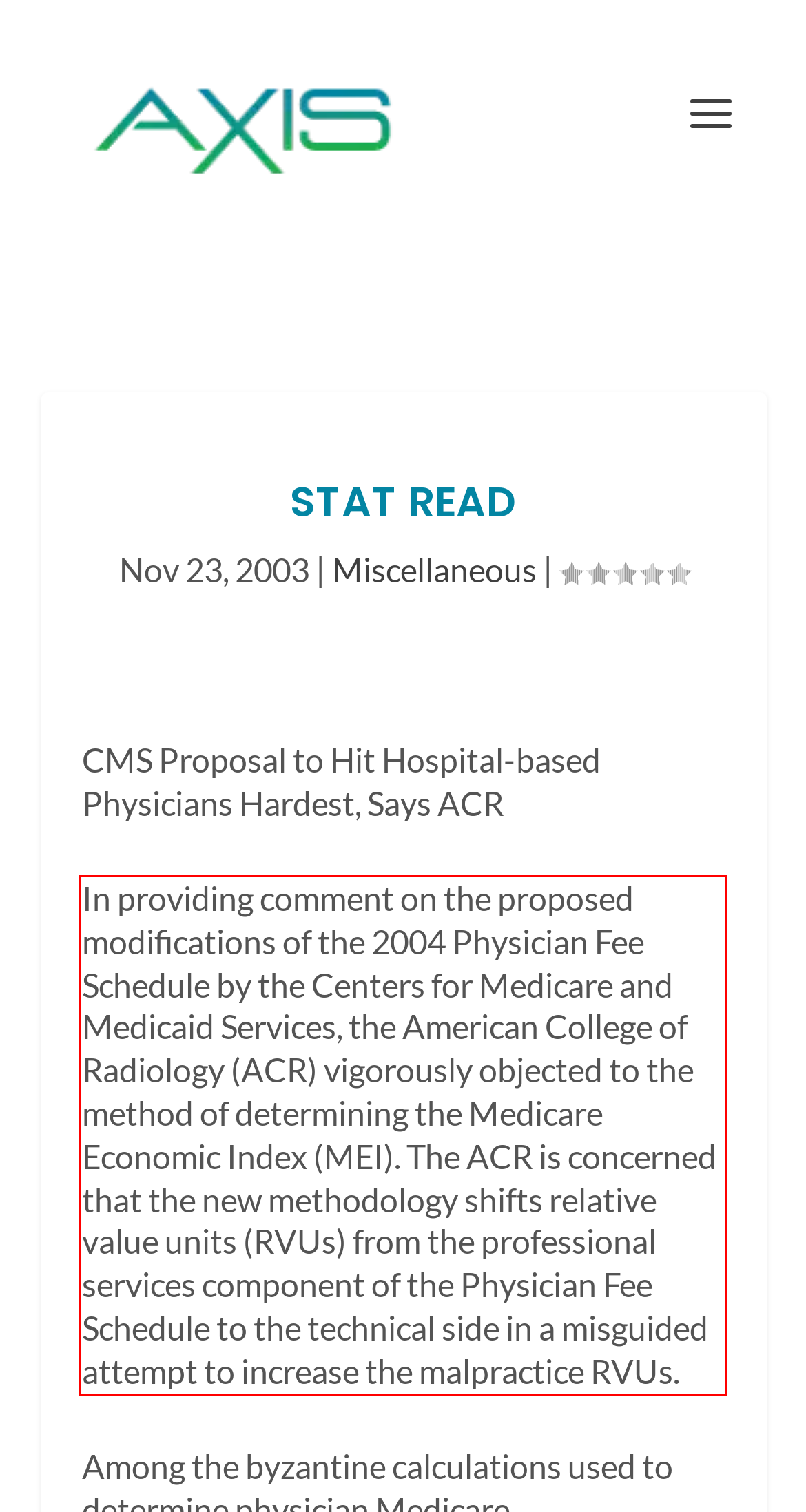Analyze the screenshot of the webpage that features a red bounding box and recognize the text content enclosed within this red bounding box.

In providing comment on the proposed modifications of the 2004 Physician Fee Schedule by the Centers for Medicare and Medicaid Services, the American College of Radiology (ACR) vigorously objected to the method of determining the Medicare Economic Index (MEI). The ACR is concerned that the new methodology shifts relative value units (RVUs) from the professional services component of the Physician Fee Schedule to the technical side in a misguided attempt to increase the malpractice RVUs.